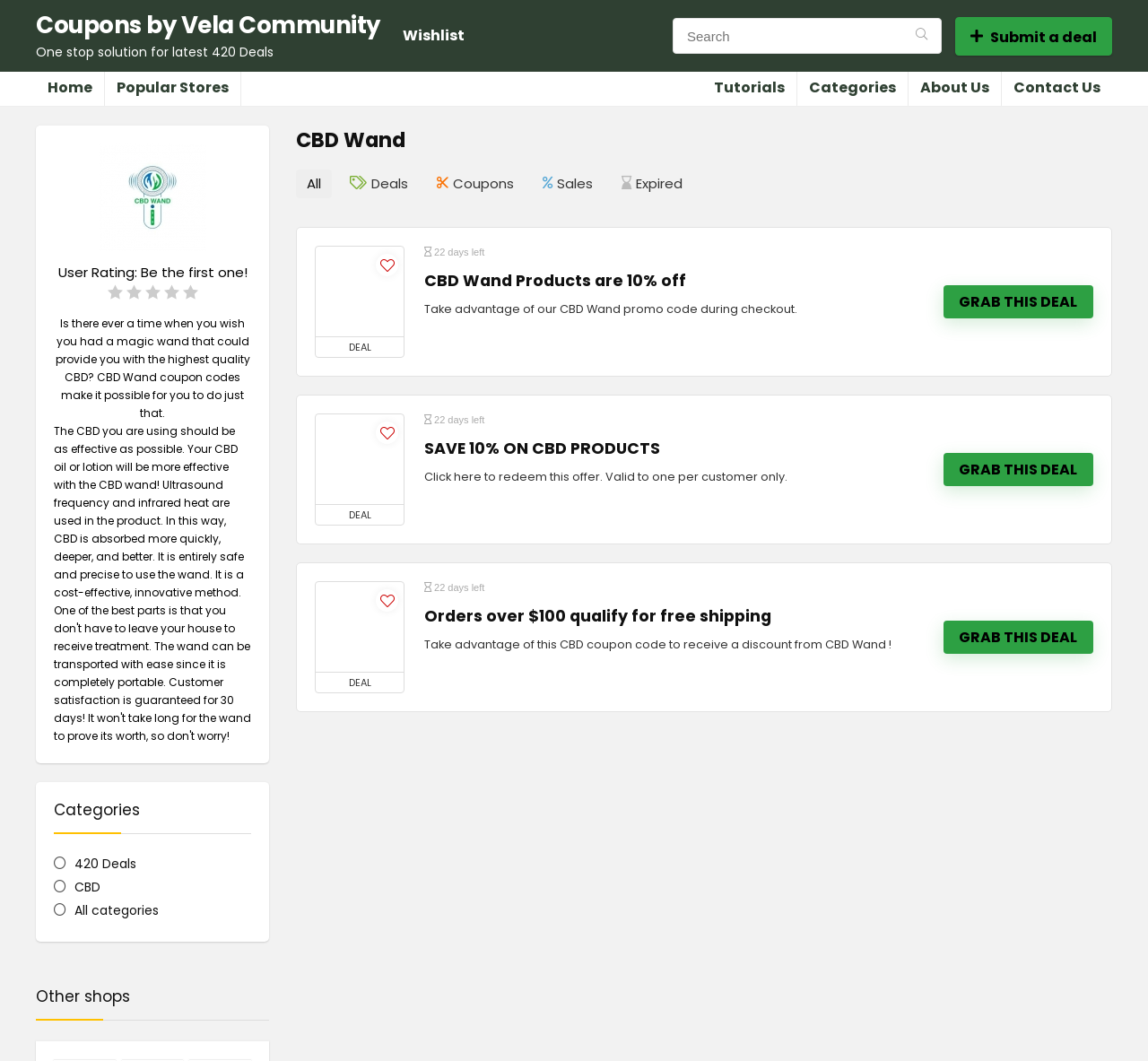What is the discount offered in the first deal?
Use the image to give a comprehensive and detailed response to the question.

The first deal listed on the webpage is 'CBD Wand Products are 10% off', which suggests that the discount offered is 10% off.